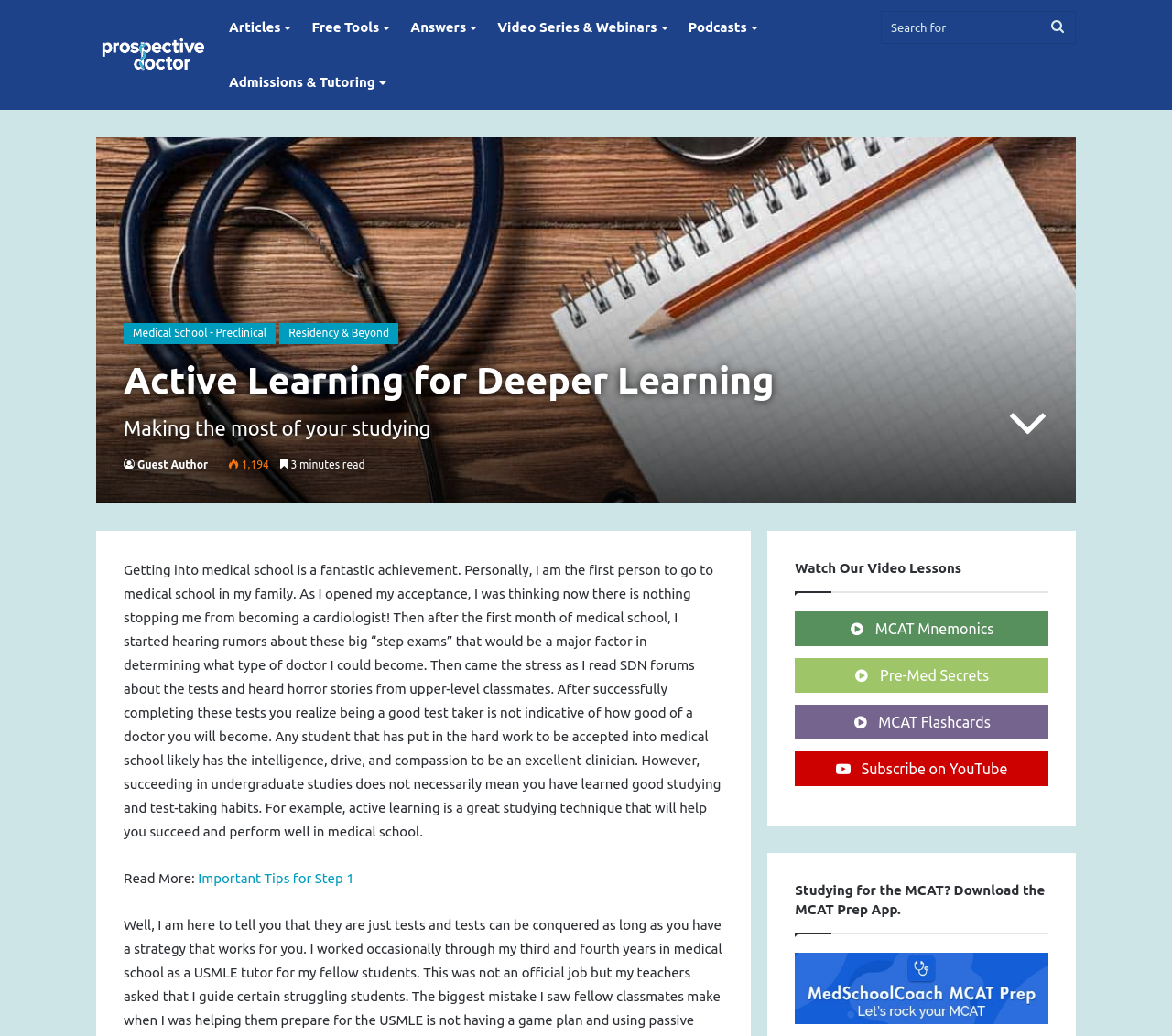What is the purpose of the 'Search' button?
Refer to the image and provide a concise answer in one word or phrase.

To search the website